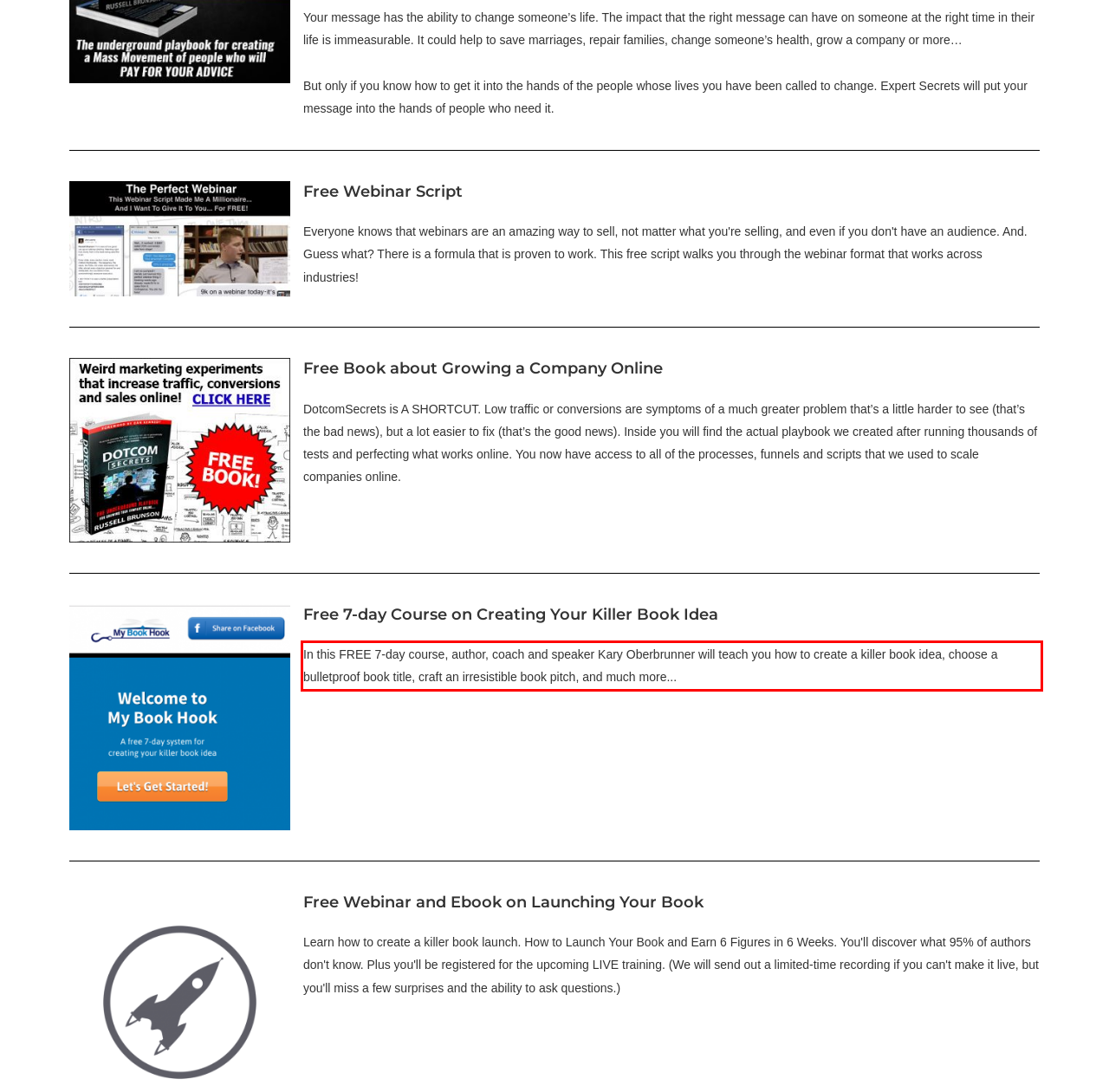With the provided screenshot of a webpage, locate the red bounding box and perform OCR to extract the text content inside it.

In this FREE 7-day course, author, coach and speaker Kary Oberbrunner will teach you how to create a killer book idea, choose a bulletproof book title, craft an irresistible book pitch, and much more...